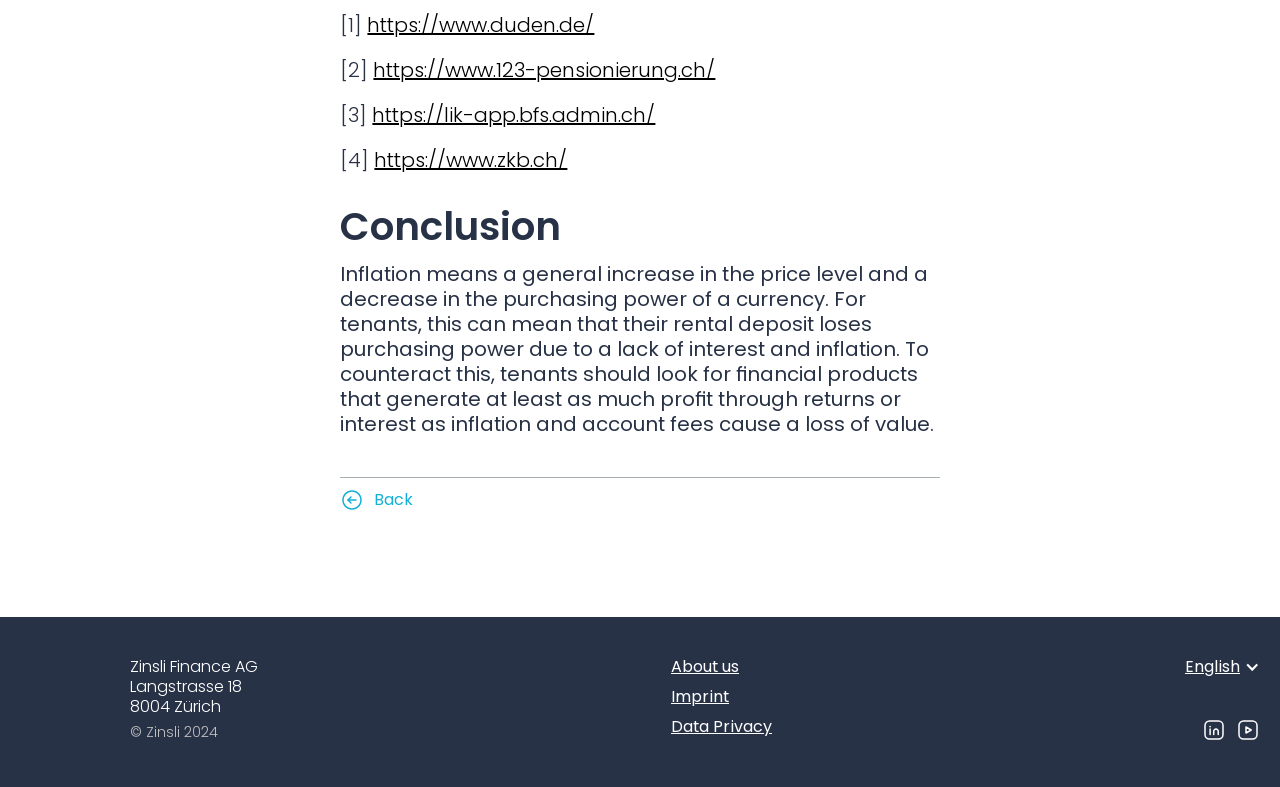Highlight the bounding box coordinates of the element you need to click to perform the following instruction: "Visit the About us page."

[0.524, 0.835, 0.603, 0.873]